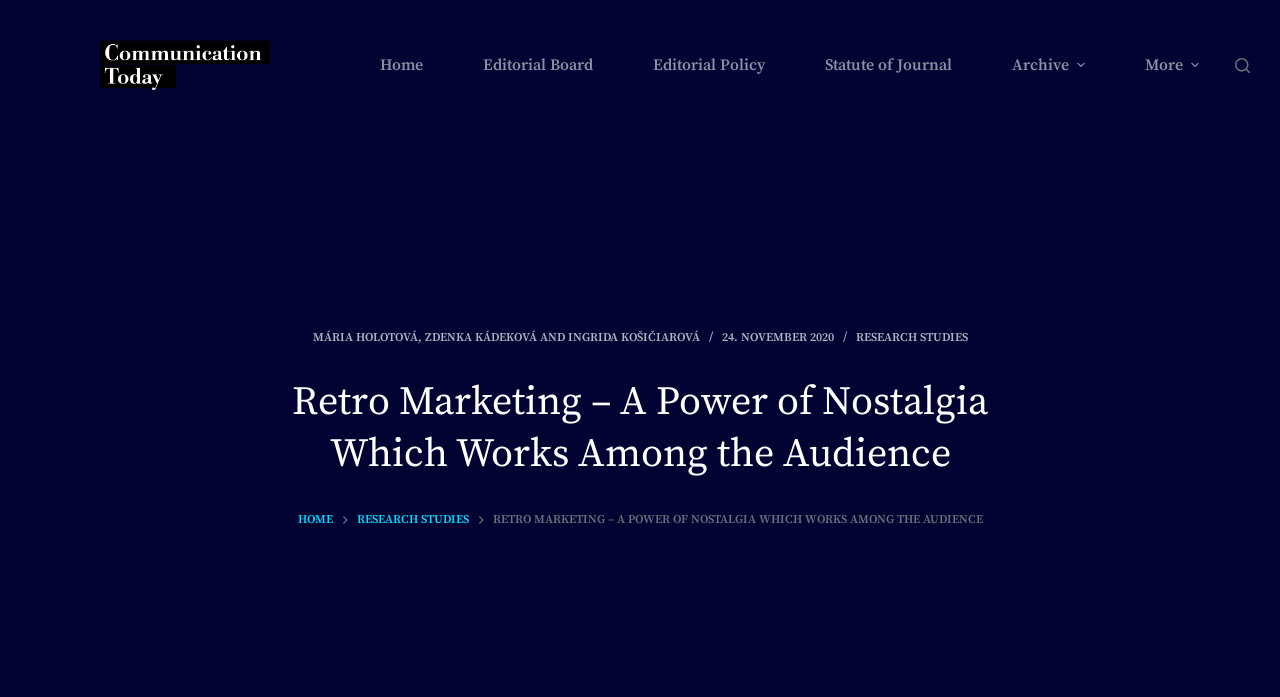Extract the bounding box coordinates for the UI element described by the text: "Archive". The coordinates should be in the form of [left, top, right, bottom] with values between 0 and 1.

[0.767, 0.0, 0.871, 0.187]